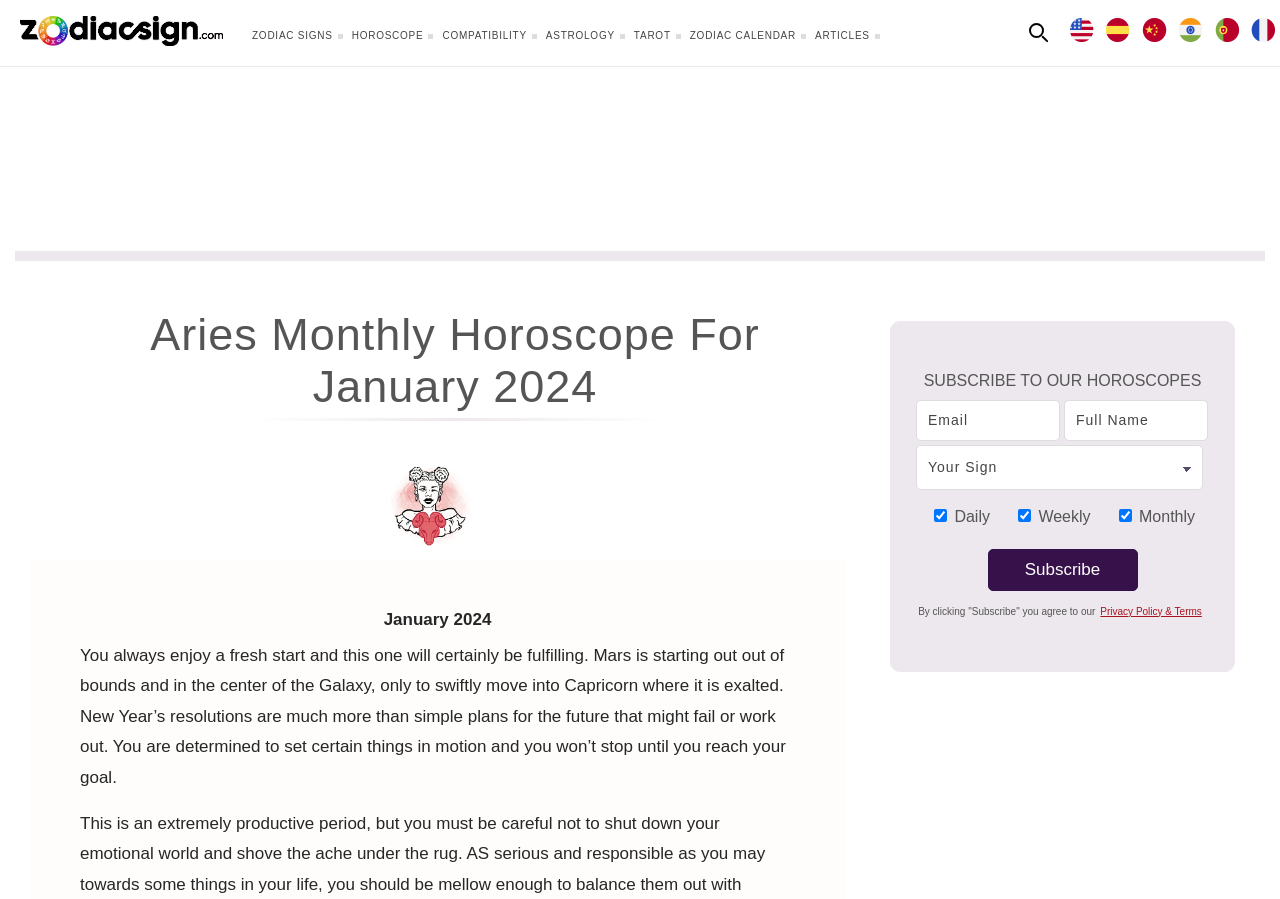Provide a thorough and detailed response to the question by examining the image: 
What is the theme of the webpage?

The question can be answered by looking at the various elements on the webpage, such as the heading 'Aries Monthly Horoscope For January 2024', the image of the horoscope, and the links to zodiac signs, horoscope, and astrology, which all point to the theme of astrology.